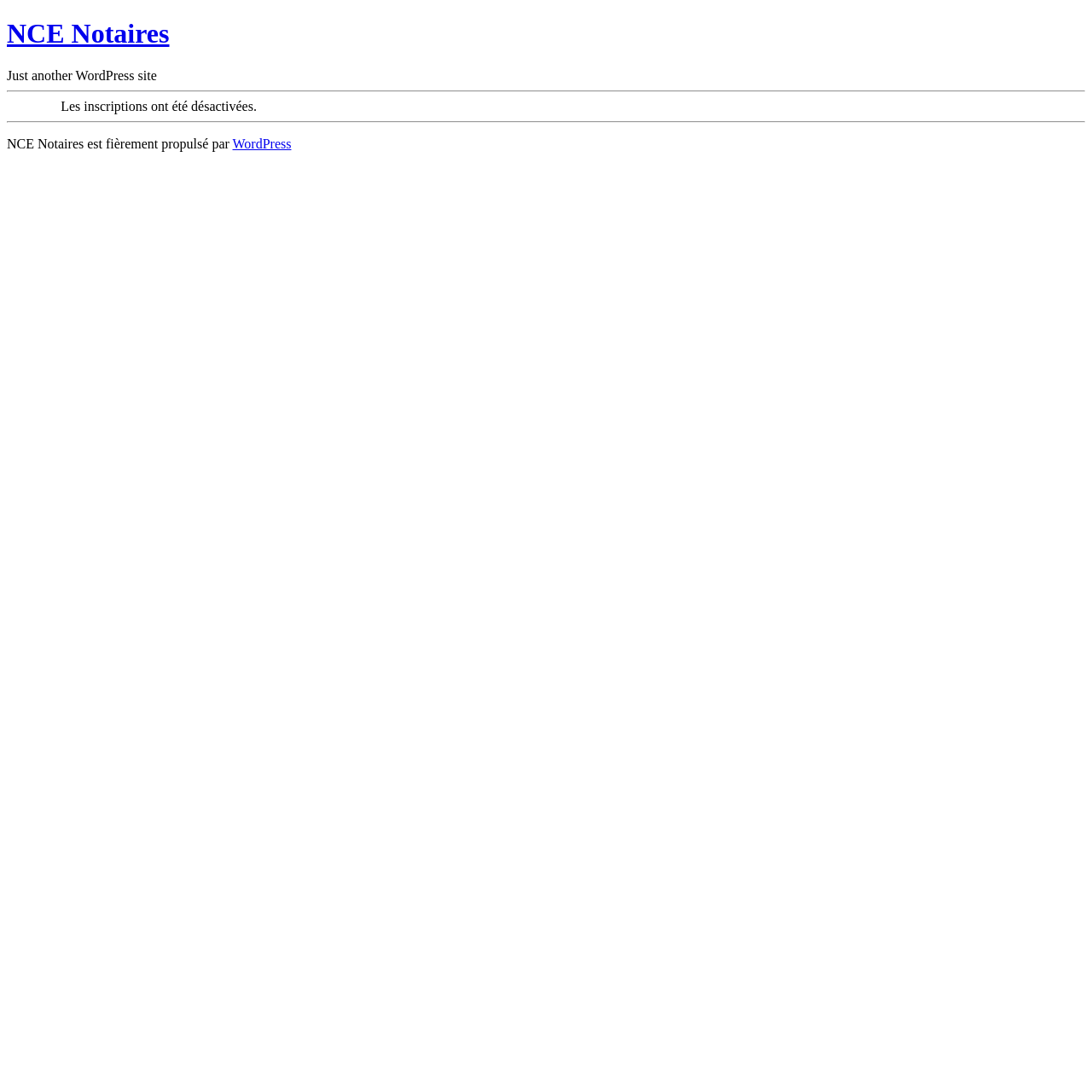Based on the element description Cloudflare, identify the bounding box coordinates for the UI element. The coordinates should be in the format (top-left x, top-left y, bottom-right x, bottom-right y) and within the 0 to 1 range.

None